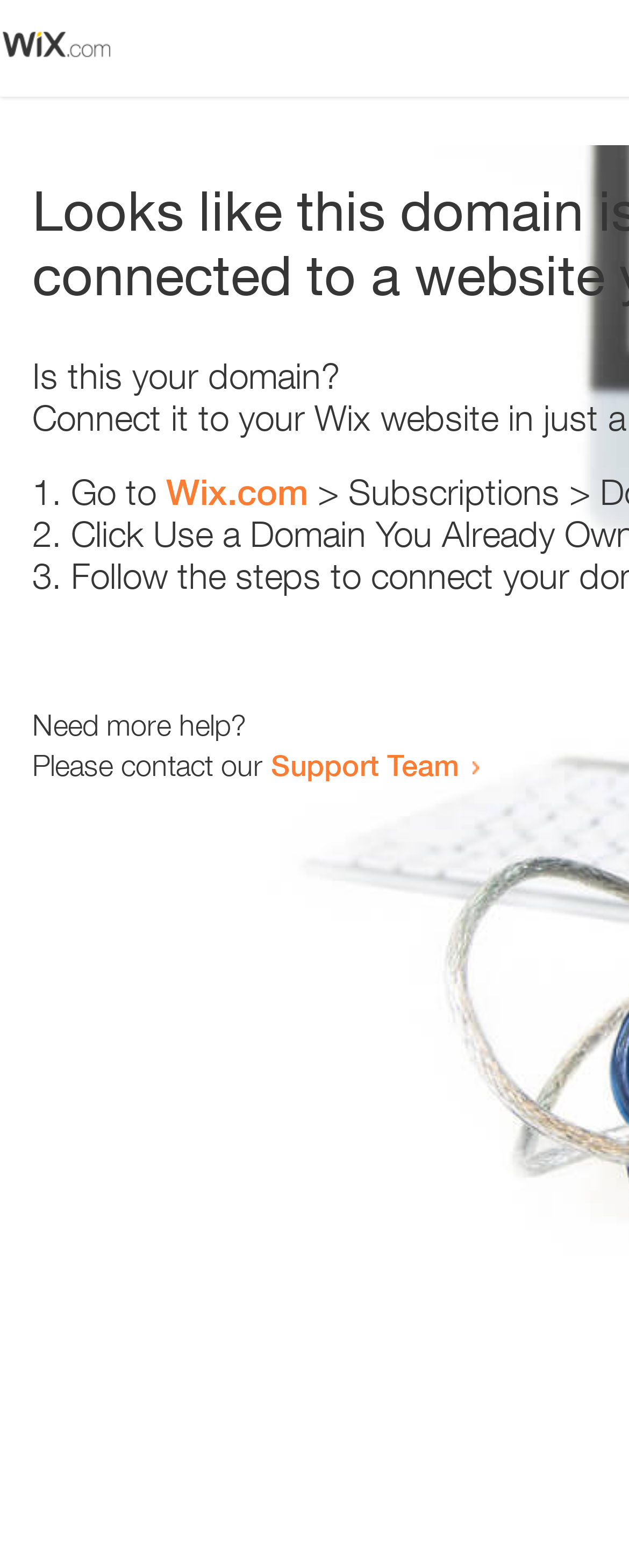Your task is to extract the text of the main heading from the webpage.

Looks like this domain isn't
connected to a website yet